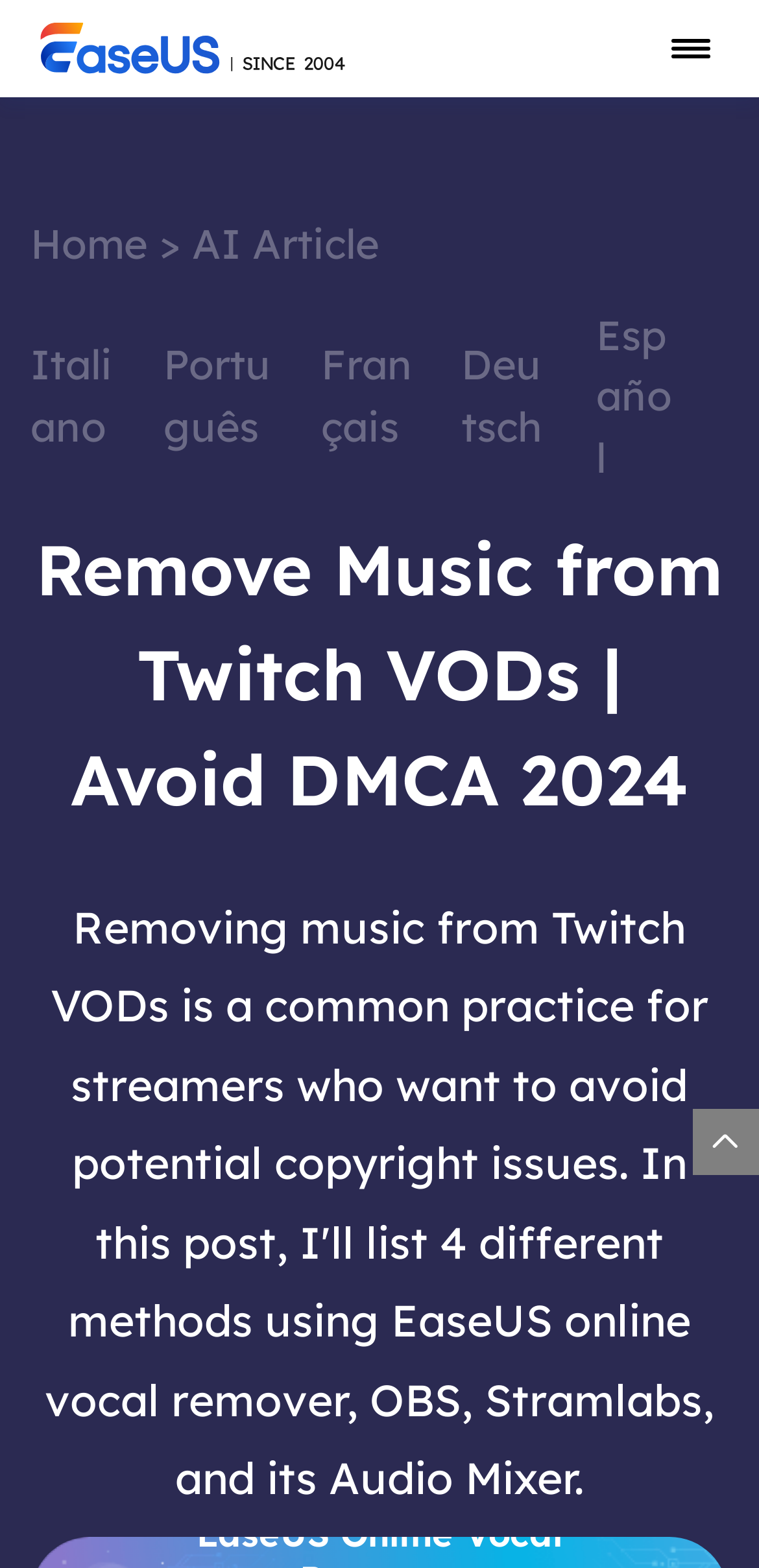Given the description Italiano, predict the bounding box coordinates of the UI element. Ensure the coordinates are in the format (top-left x, top-left y, bottom-right x, bottom-right y) and all values are between 0 and 1.

[0.04, 0.214, 0.154, 0.292]